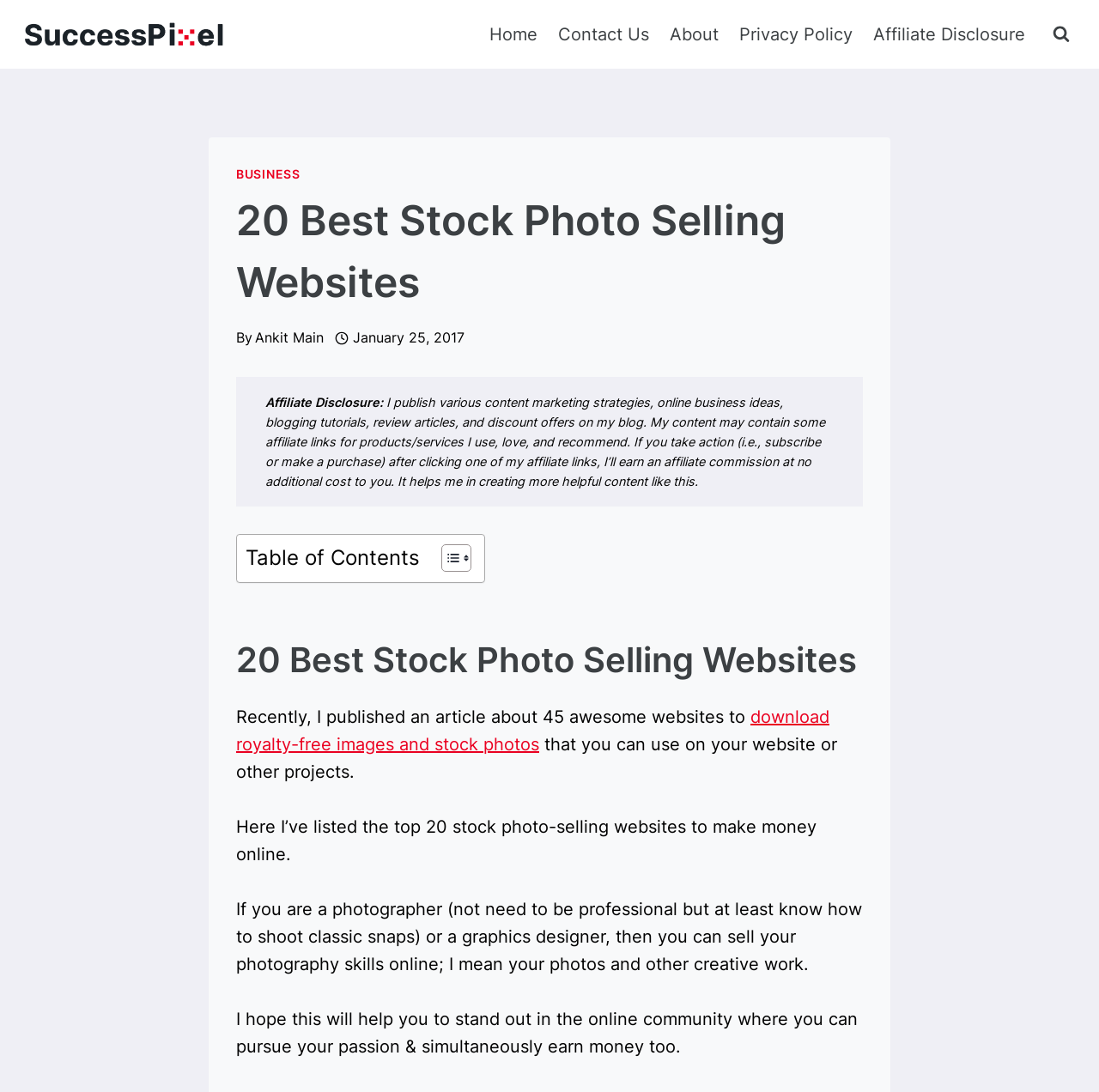Identify the bounding box of the UI element that matches this description: "parent_node: Search name="s" title="Enter keyword"".

None